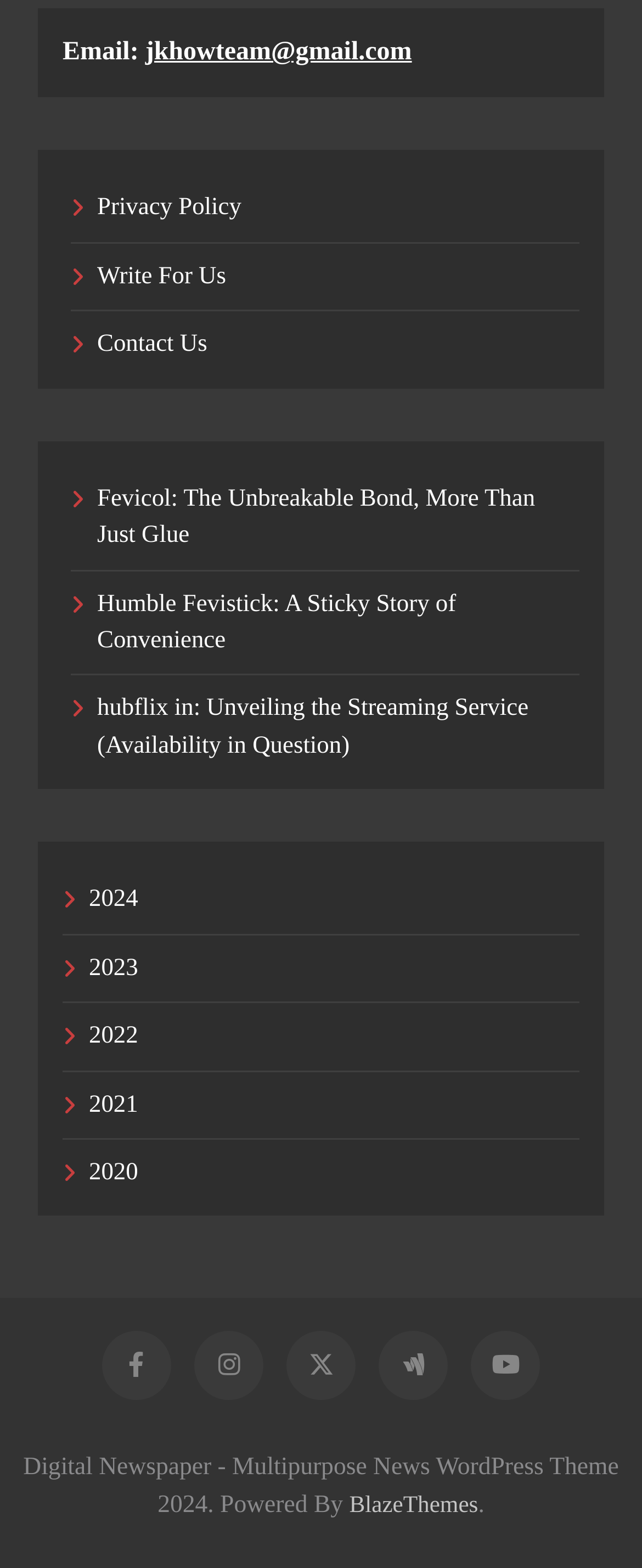Provide the bounding box coordinates of the area you need to click to execute the following instruction: "View the best crypto copy trading platforms 2021 image".

None